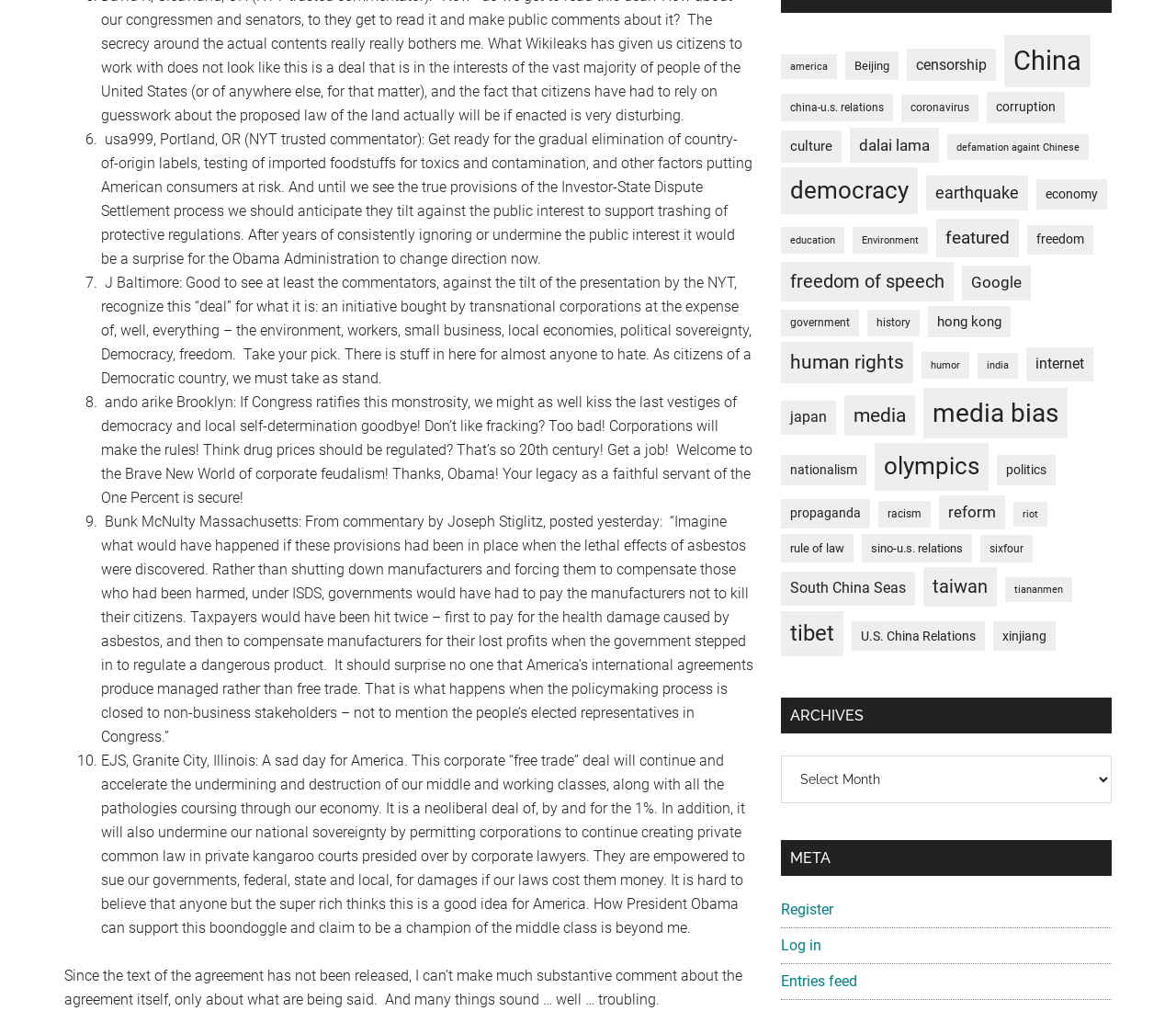What is the last item in the list of links?
Based on the image, answer the question with a single word or brief phrase.

Entries feed